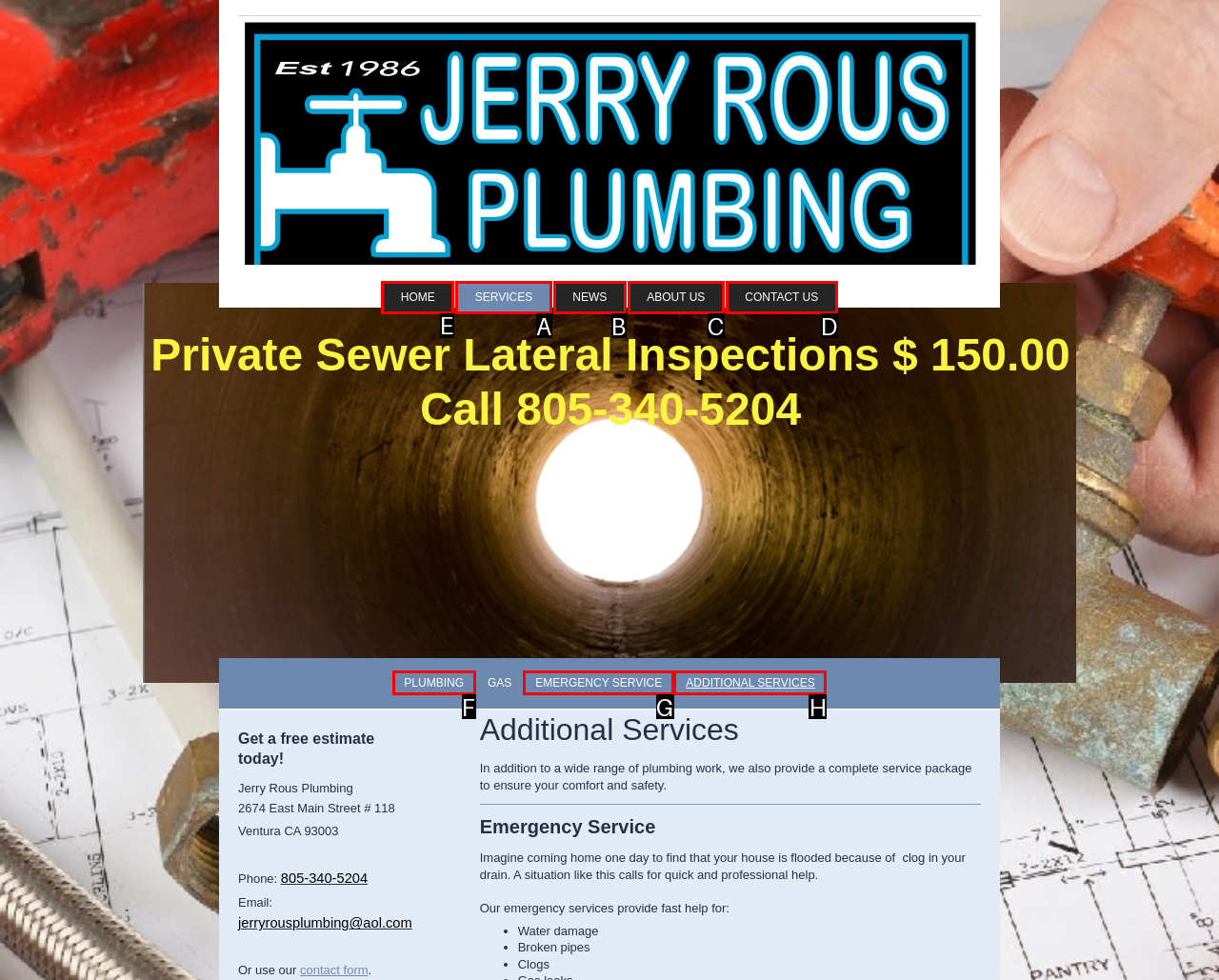Identify which HTML element to click to fulfill the following task: Click HOME. Provide your response using the letter of the correct choice.

E